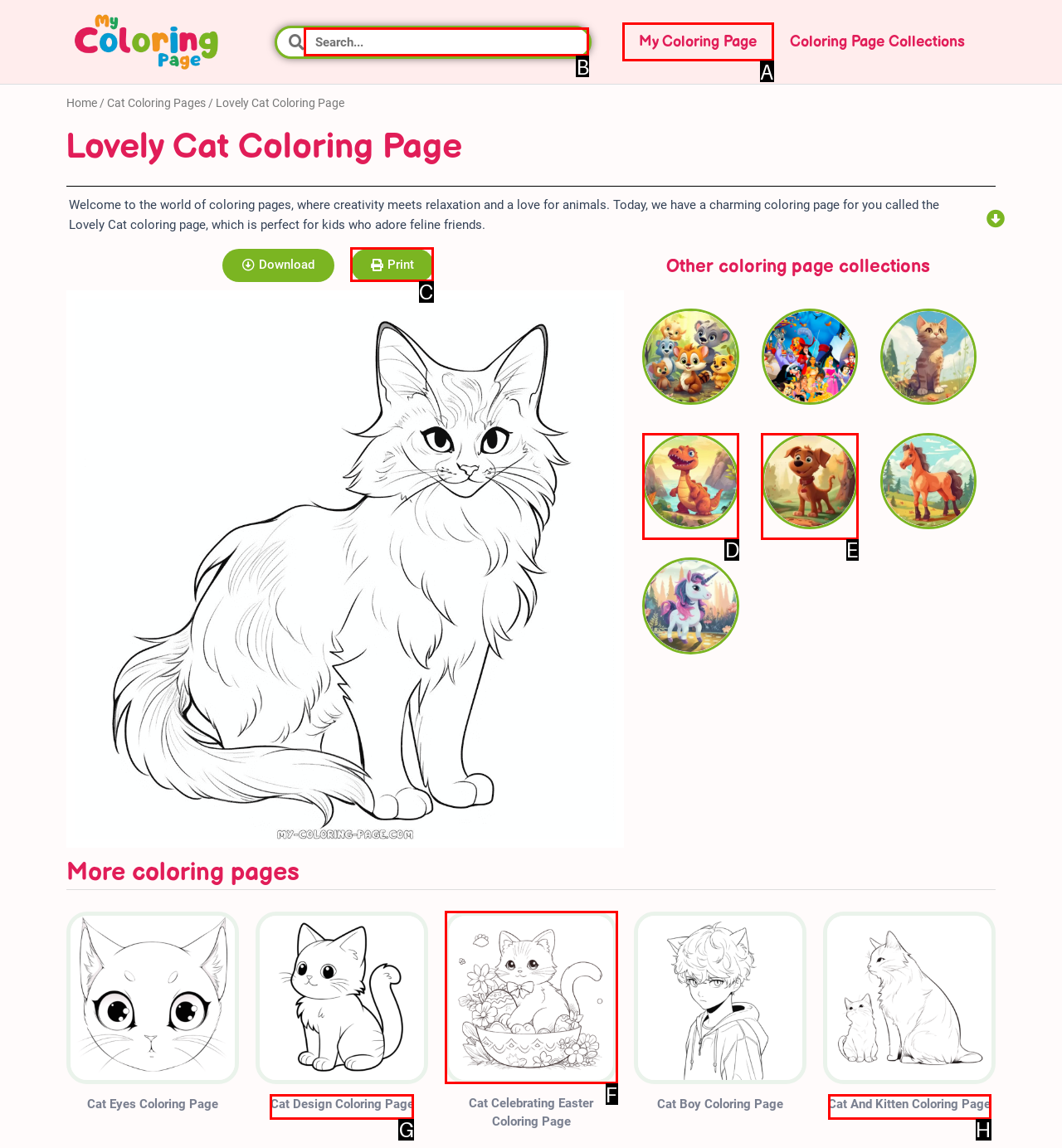To complete the instruction: Print the Lovely Cat coloring page, which HTML element should be clicked?
Respond with the option's letter from the provided choices.

C